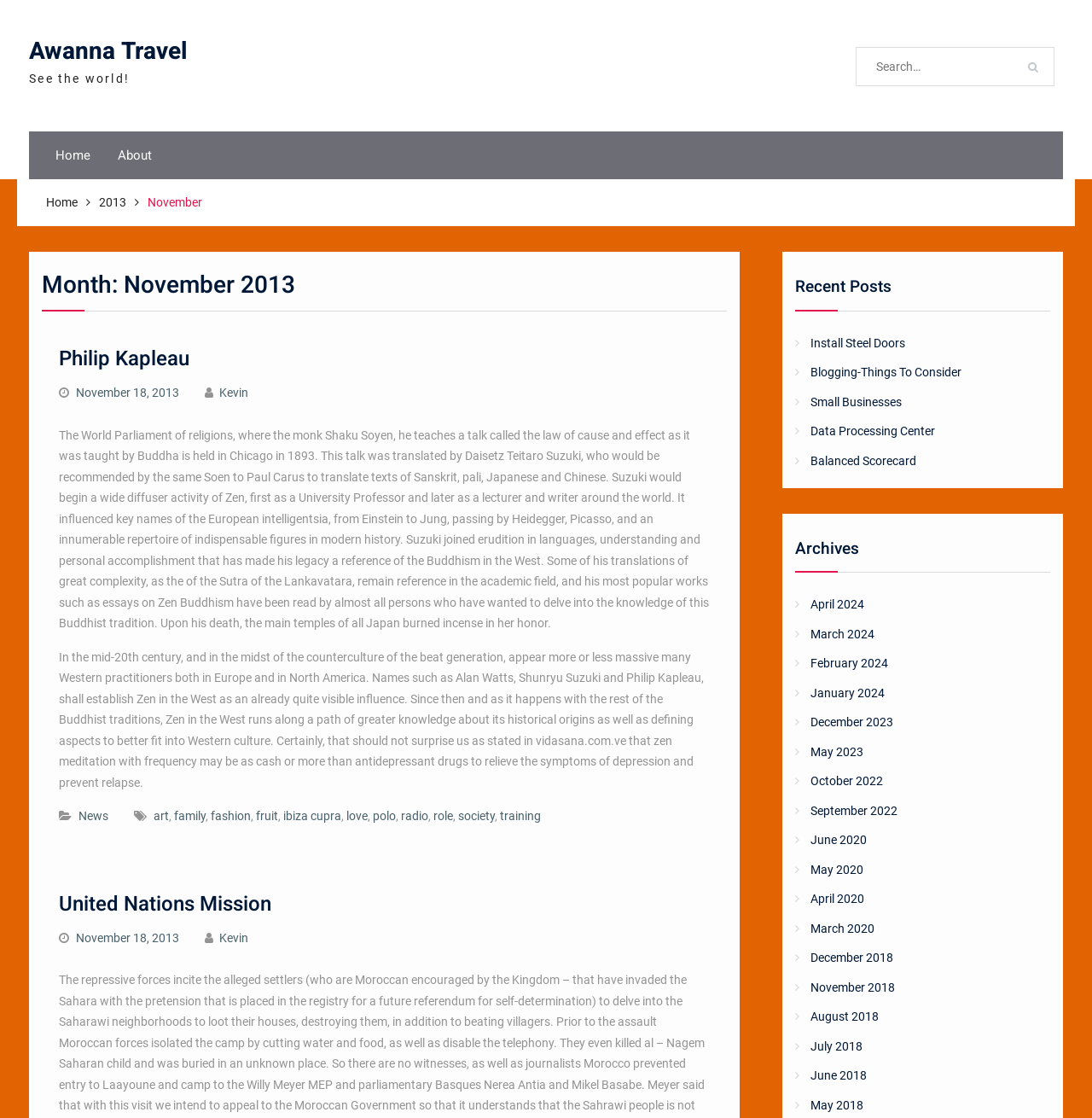What is the topic of the talk given by the monk Shaku Soyen?
Answer the question with a single word or phrase by looking at the picture.

The law of cause and effect